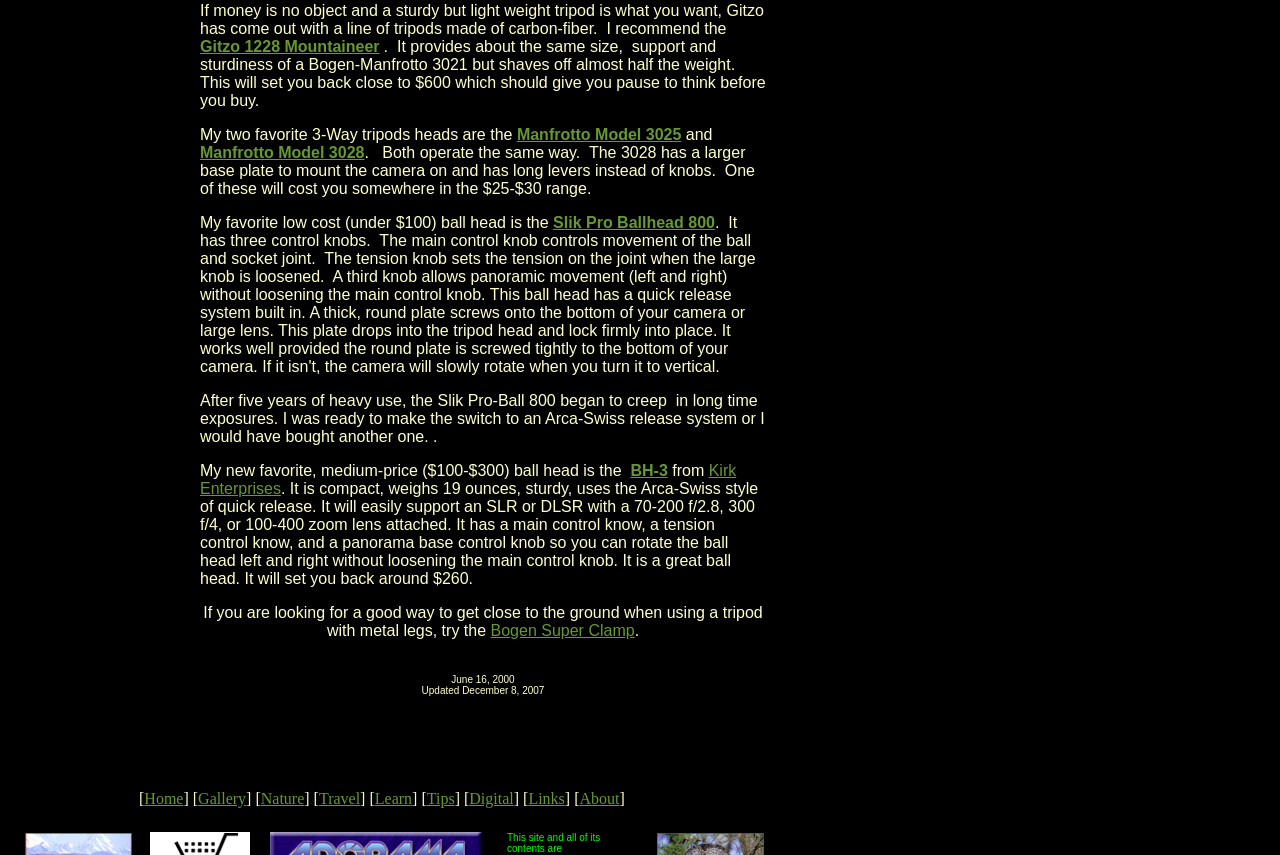Locate the bounding box coordinates of the segment that needs to be clicked to meet this instruction: "Click the link to BH-3".

[0.493, 0.54, 0.522, 0.56]